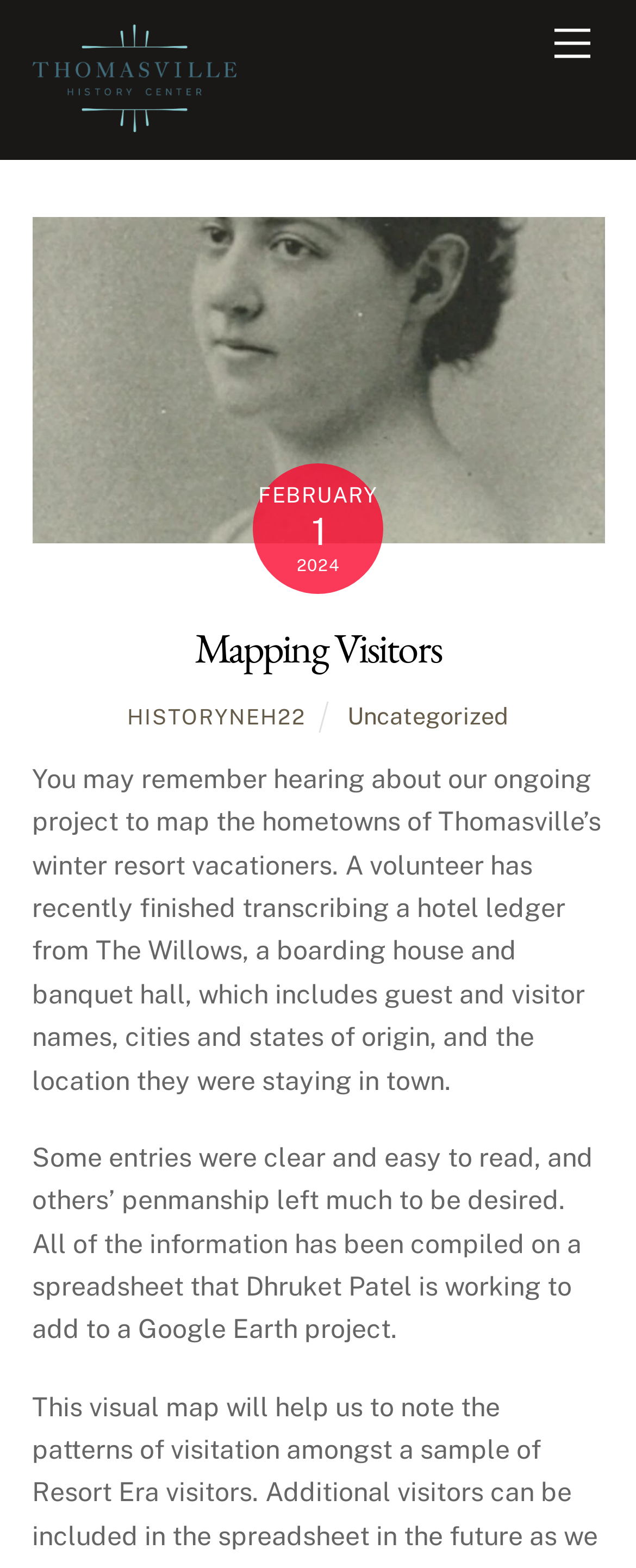Answer the question below in one word or phrase:
What is the month mentioned in the webpage?

FEBRUARY